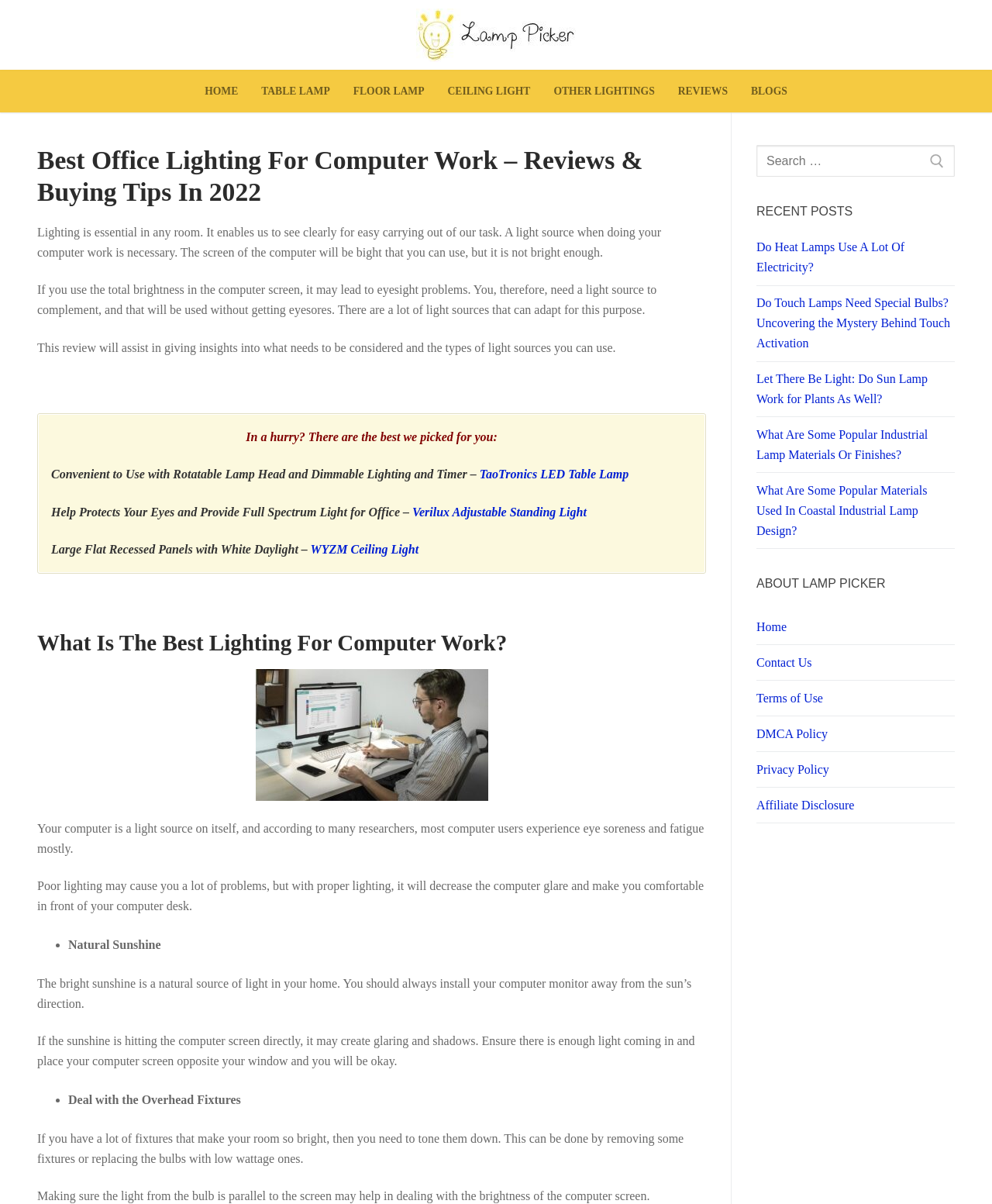Respond to the question with just a single word or phrase: 
What type of lighting can help protect eyes?

Full Spectrum Light